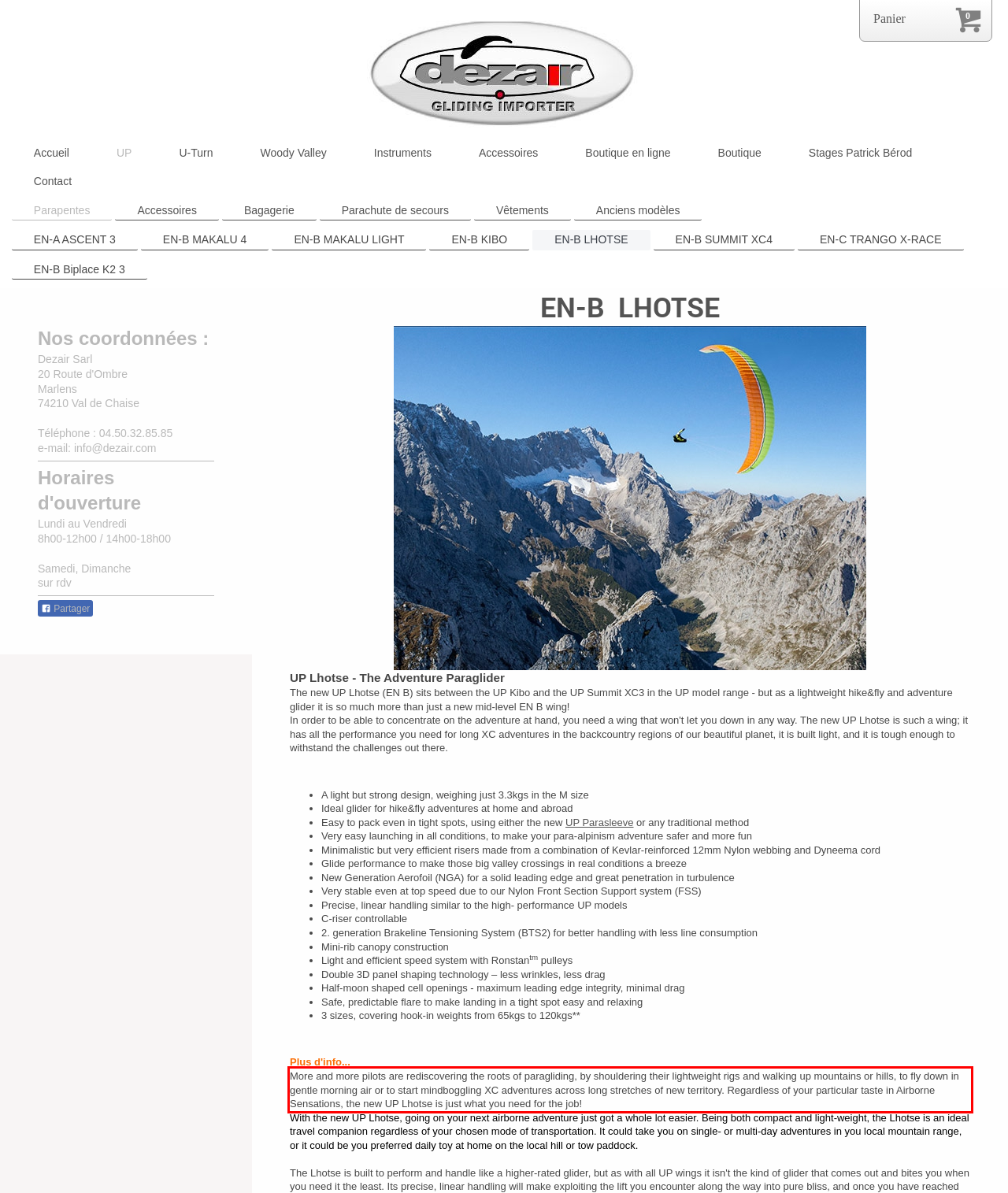You are given a screenshot of a webpage with a UI element highlighted by a red bounding box. Please perform OCR on the text content within this red bounding box.

More and more pilots are rediscovering the roots of paragliding, by shouldering their lightweight rigs and walking up mountains or hills, to fly down in gentle morning air or to start mindboggling XC adventures across long stretches of new territory. Regardless of your particular taste in Airborne Sensations, the new UP Lhotse is just what you need for the job!